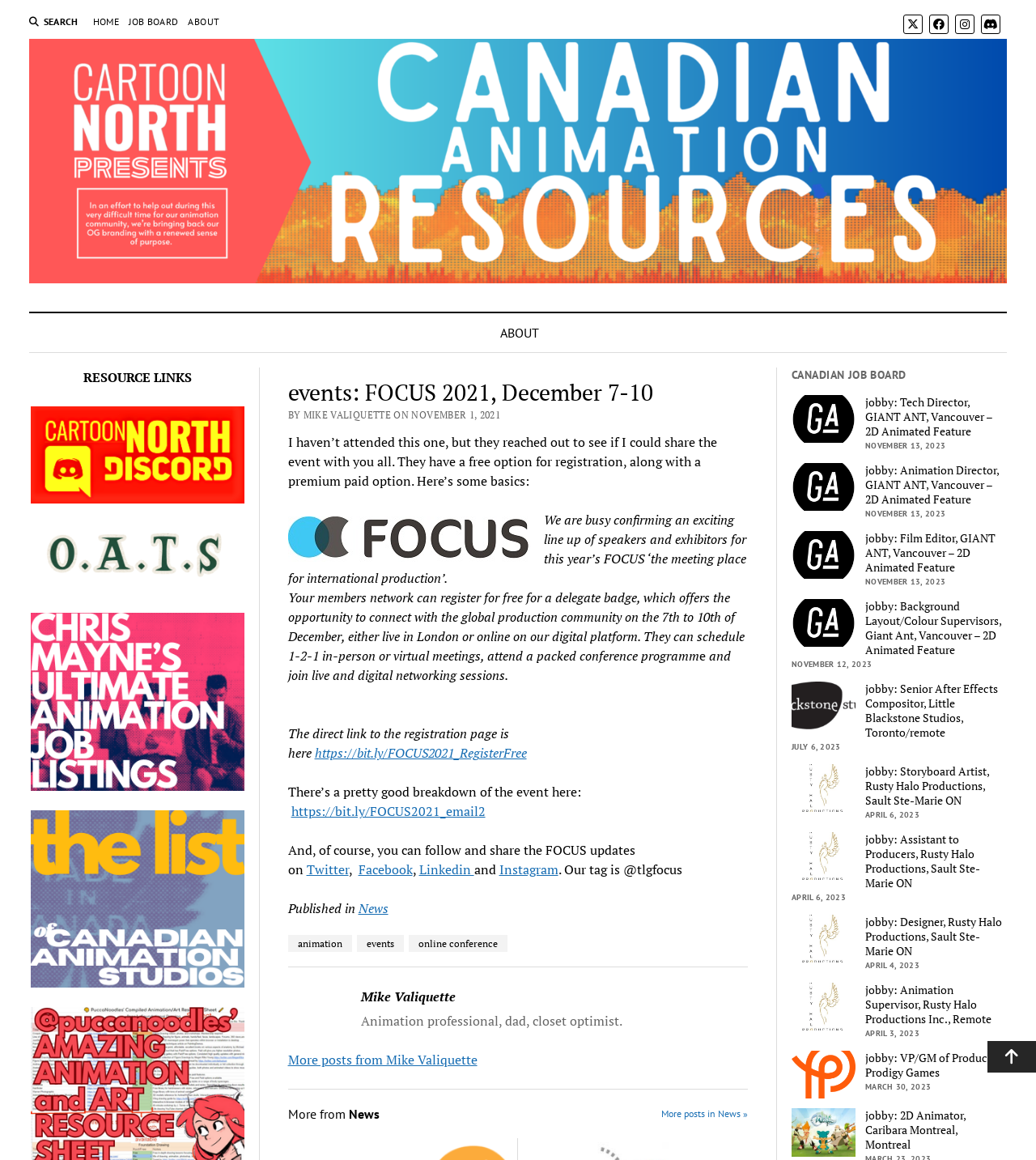Identify the bounding box coordinates of the section that should be clicked to achieve the task described: "View more news".

None